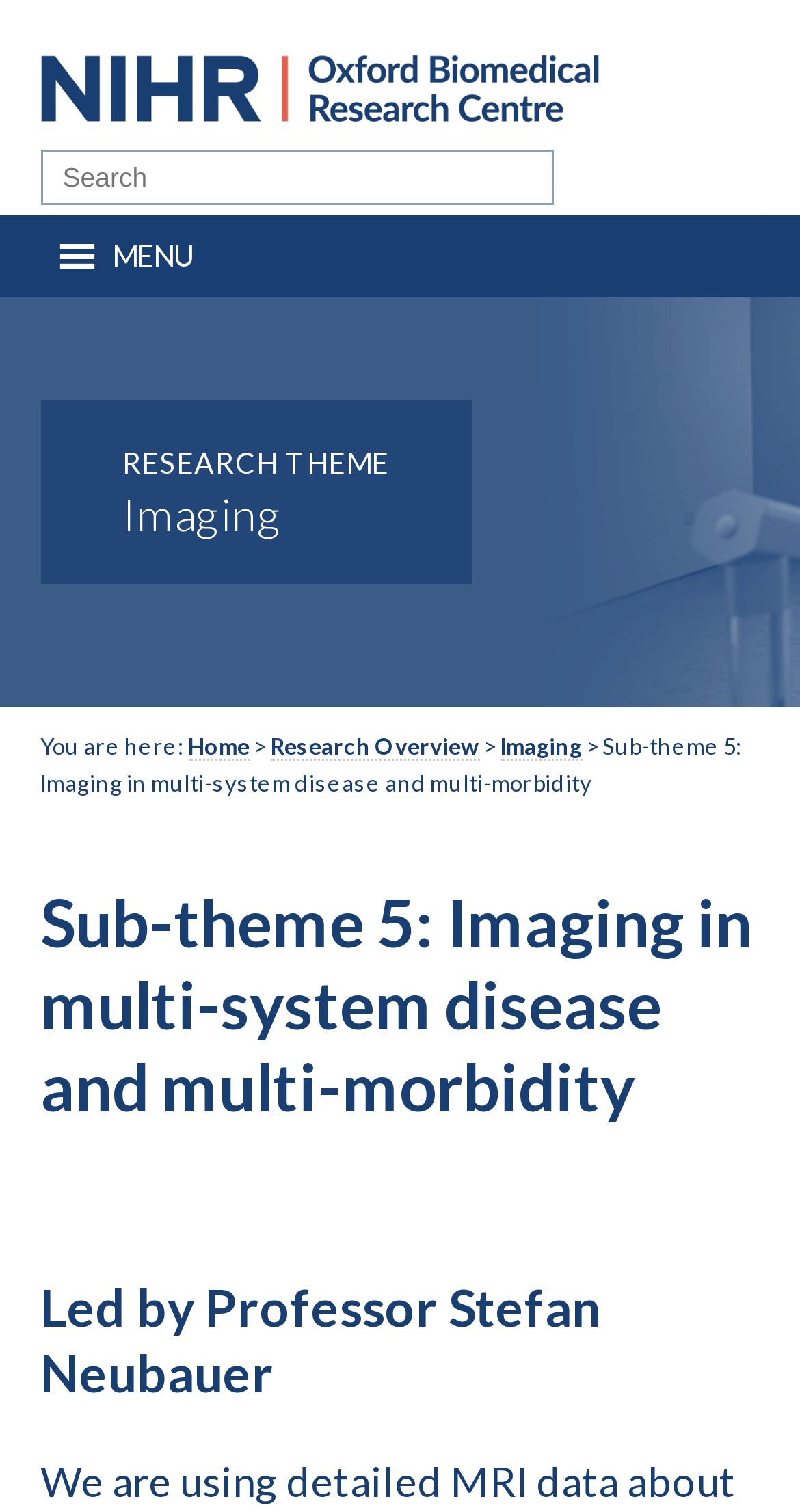What is the current page in the breadcrumb?
Based on the image content, provide your answer in one word or a short phrase.

Sub-theme 5